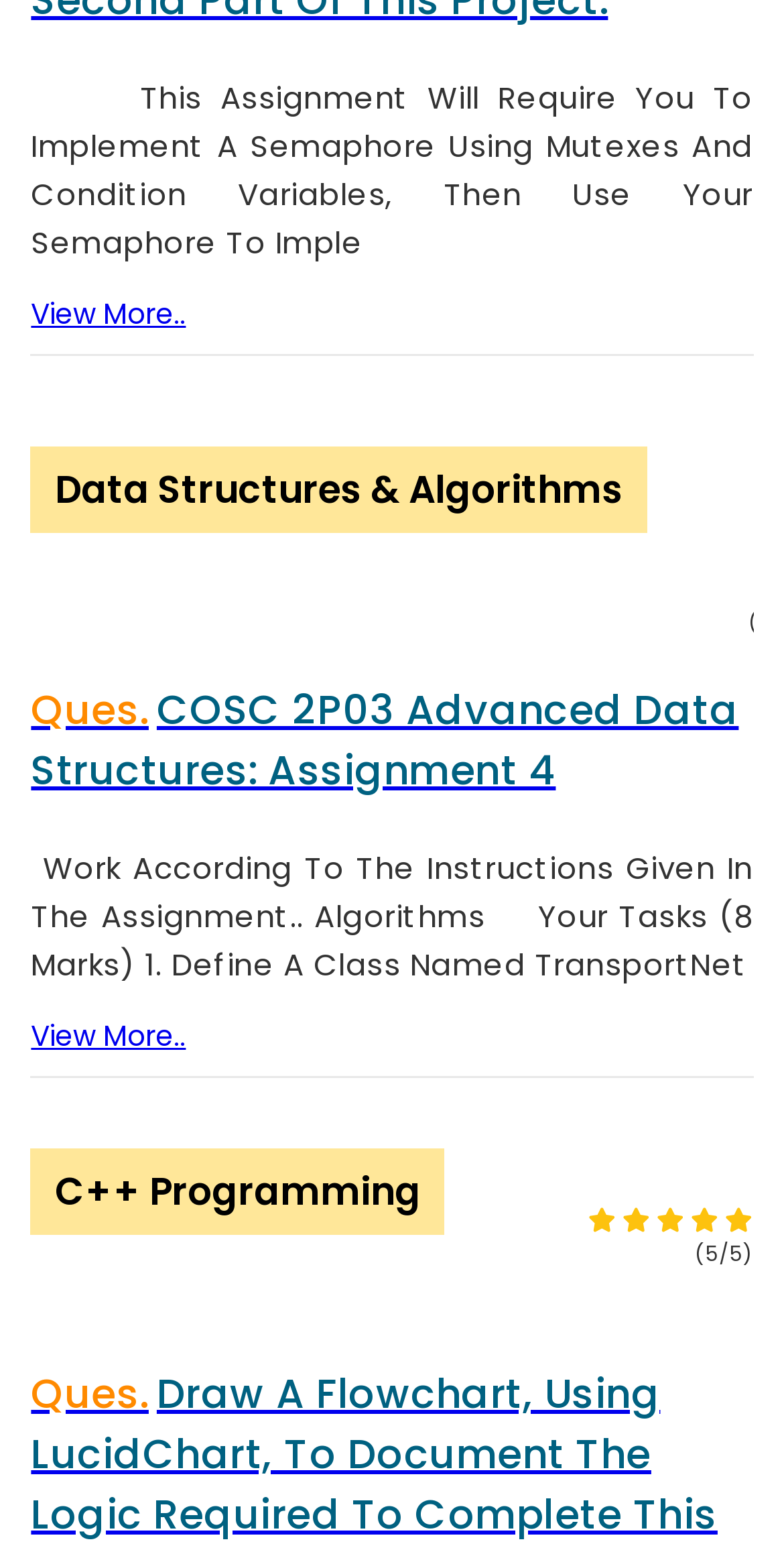Respond to the question with just a single word or phrase: 
What is the first link on the webpage?

Submit Work